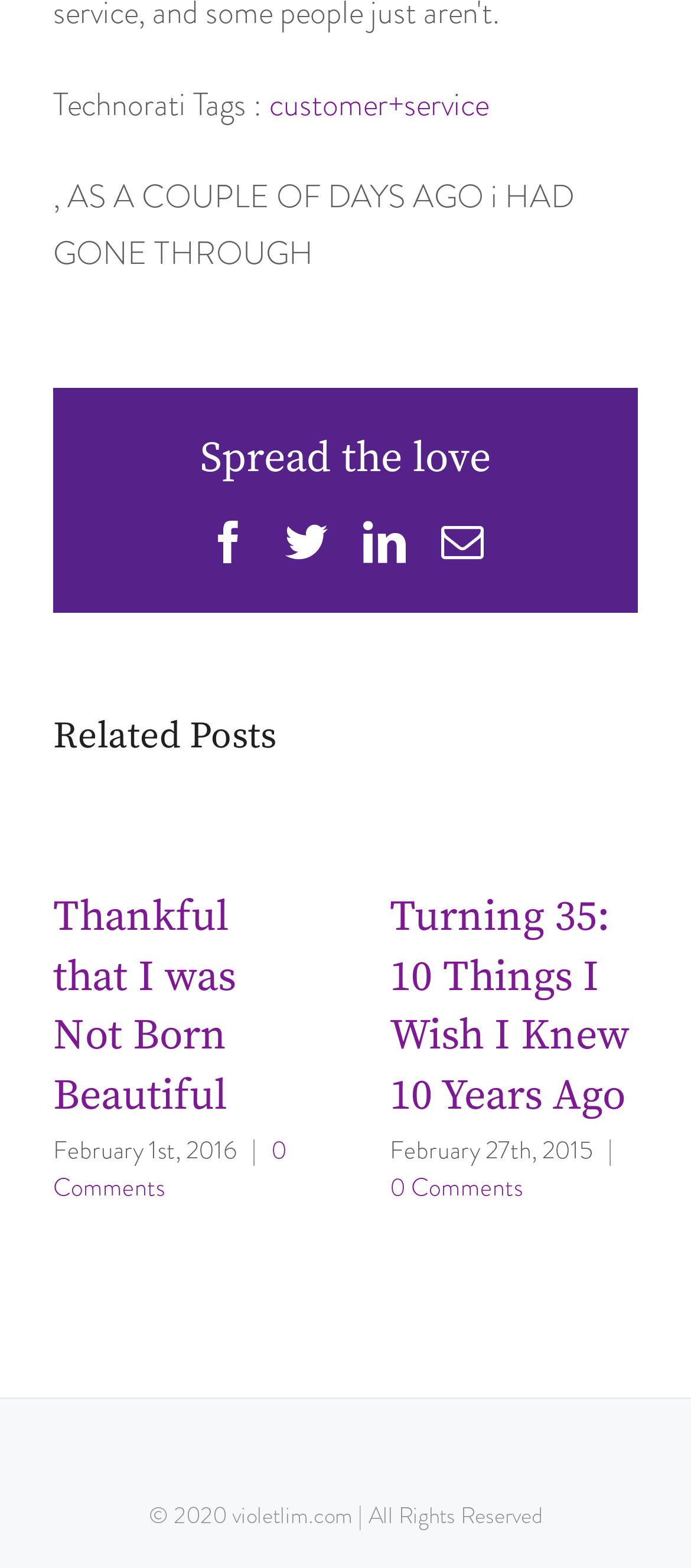Analyze the image and deliver a detailed answer to the question: What is the date of the second related post?

I found the date of the second related post by looking at the element with ID 386, which is a StaticText element with the text 'February 27th, 2015', and is a child of the second related post element.